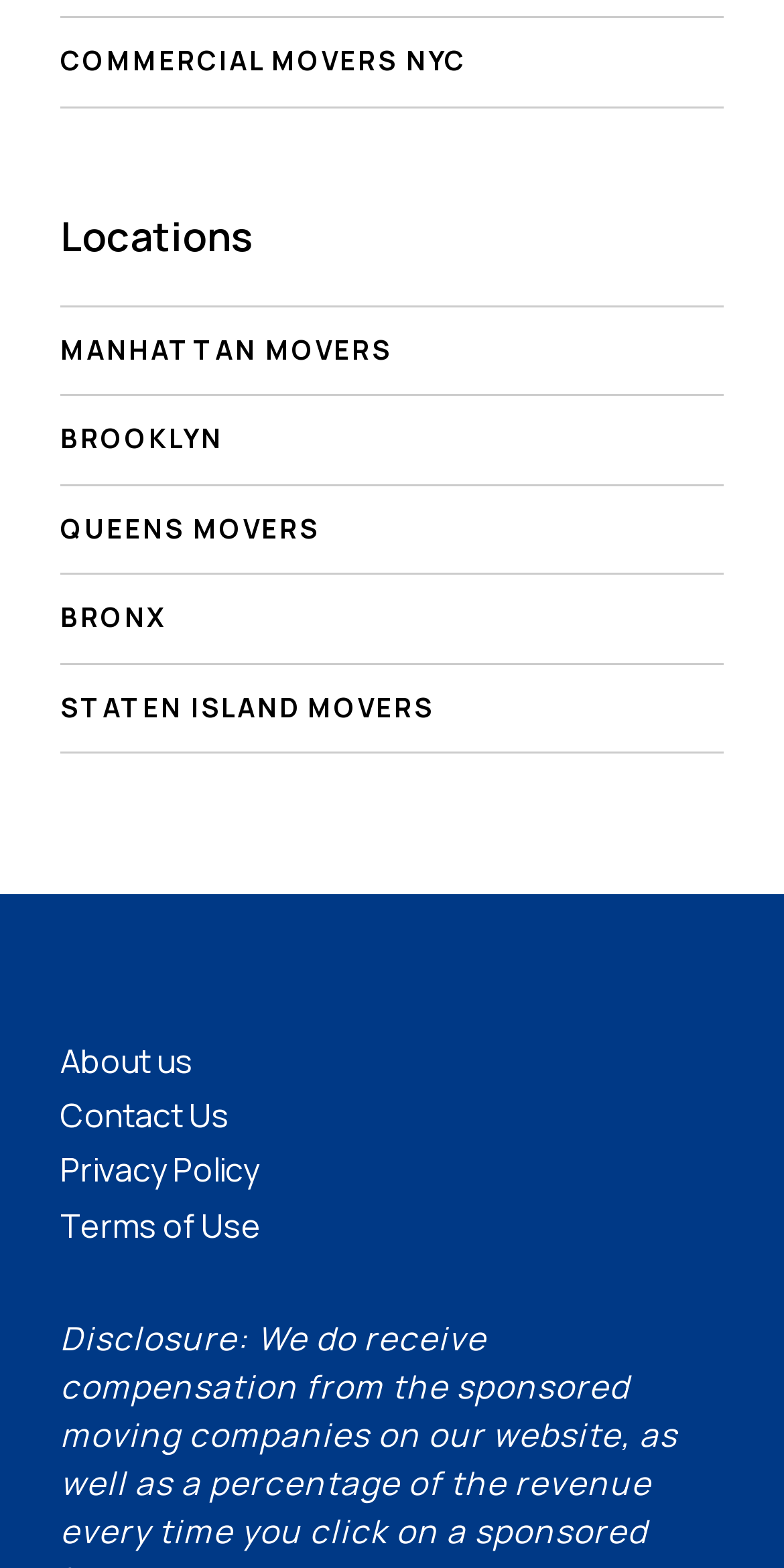Please locate the bounding box coordinates of the element that should be clicked to complete the given instruction: "Visit MANHATTAN MOVERS".

[0.077, 0.195, 0.923, 0.252]